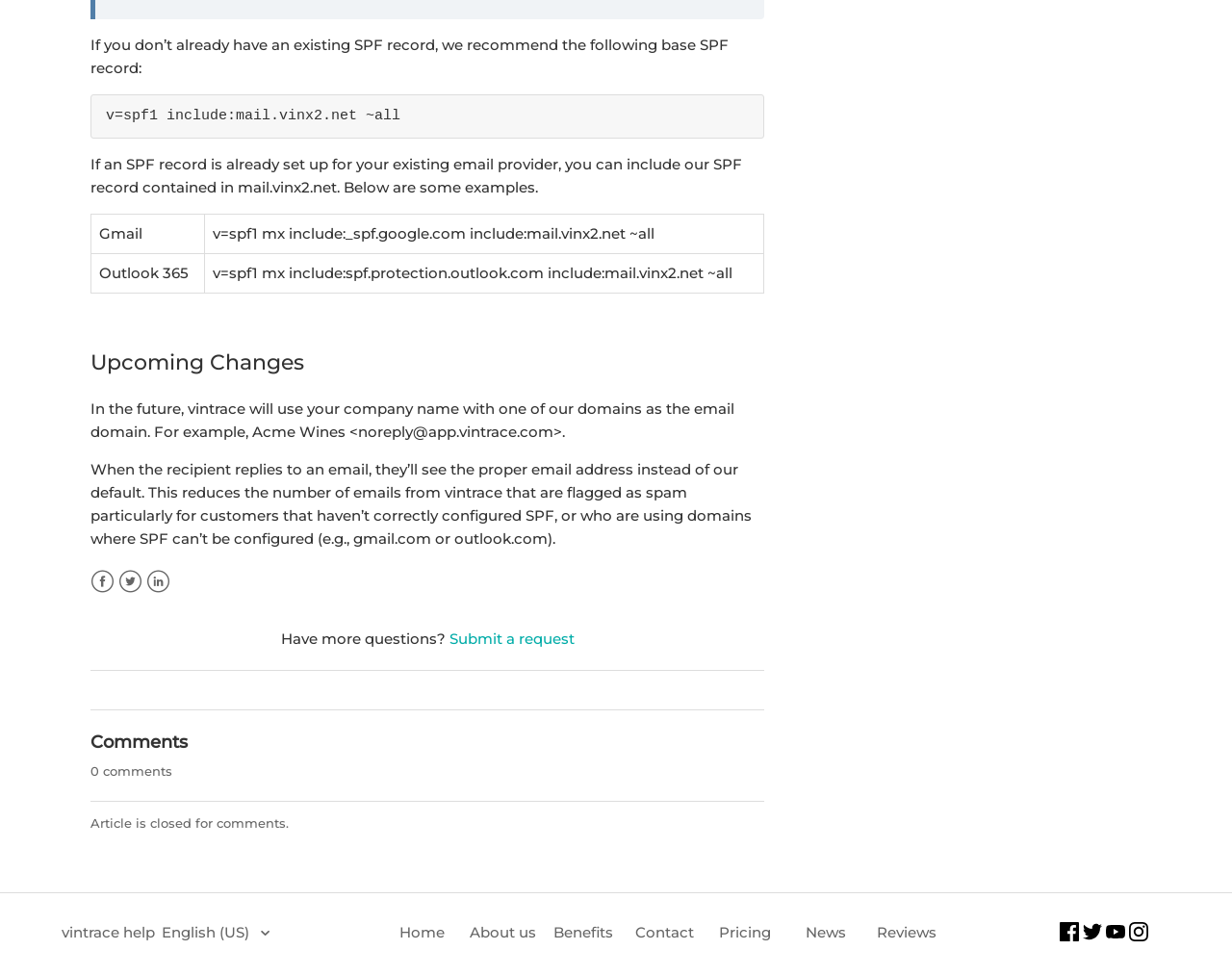Can you provide the bounding box coordinates for the element that should be clicked to implement the instruction: "Click the Facebook link"?

[0.073, 0.583, 0.093, 0.608]